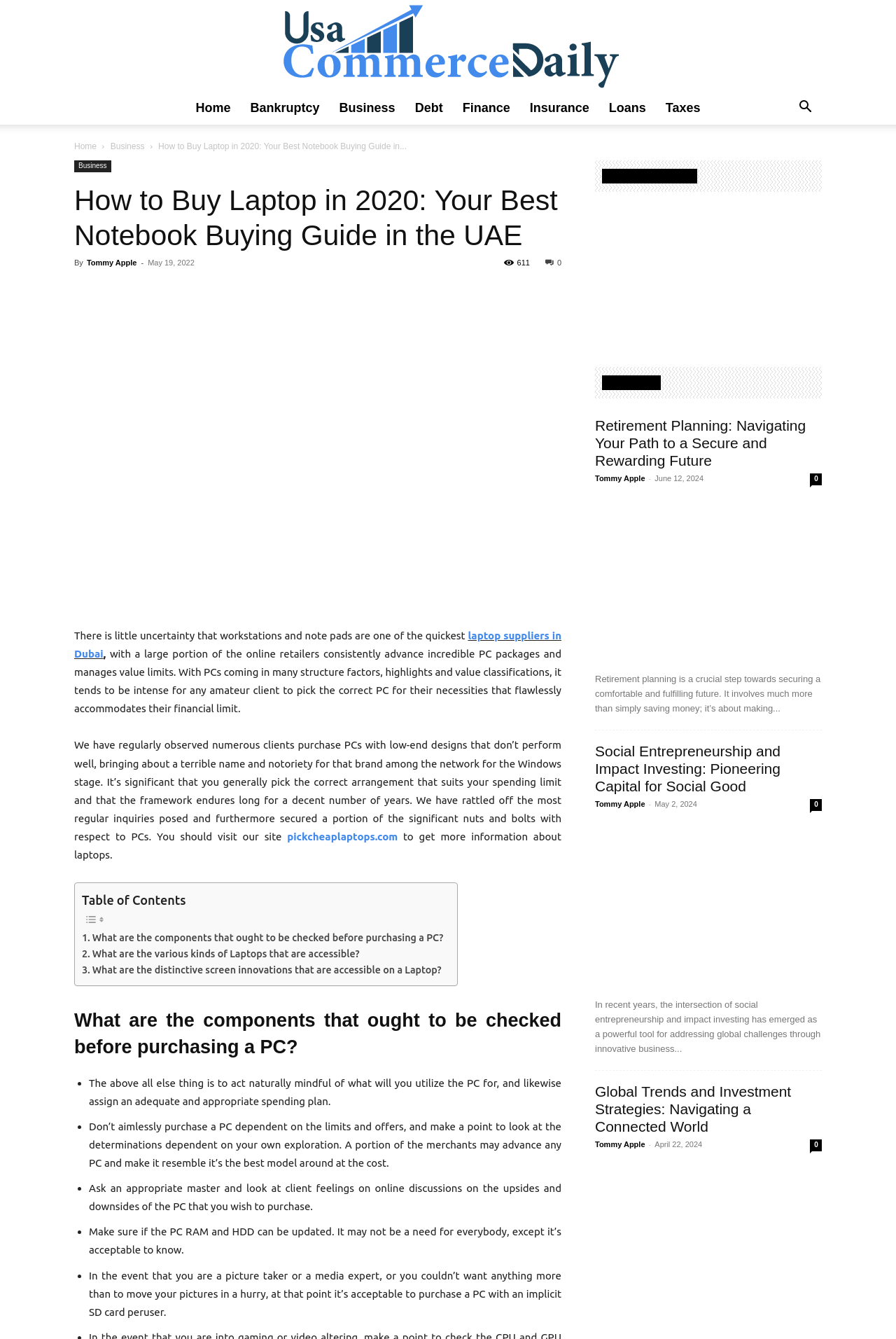Specify the bounding box coordinates of the area to click in order to follow the given instruction: "Click on the 'Search' button."

[0.88, 0.077, 0.917, 0.085]